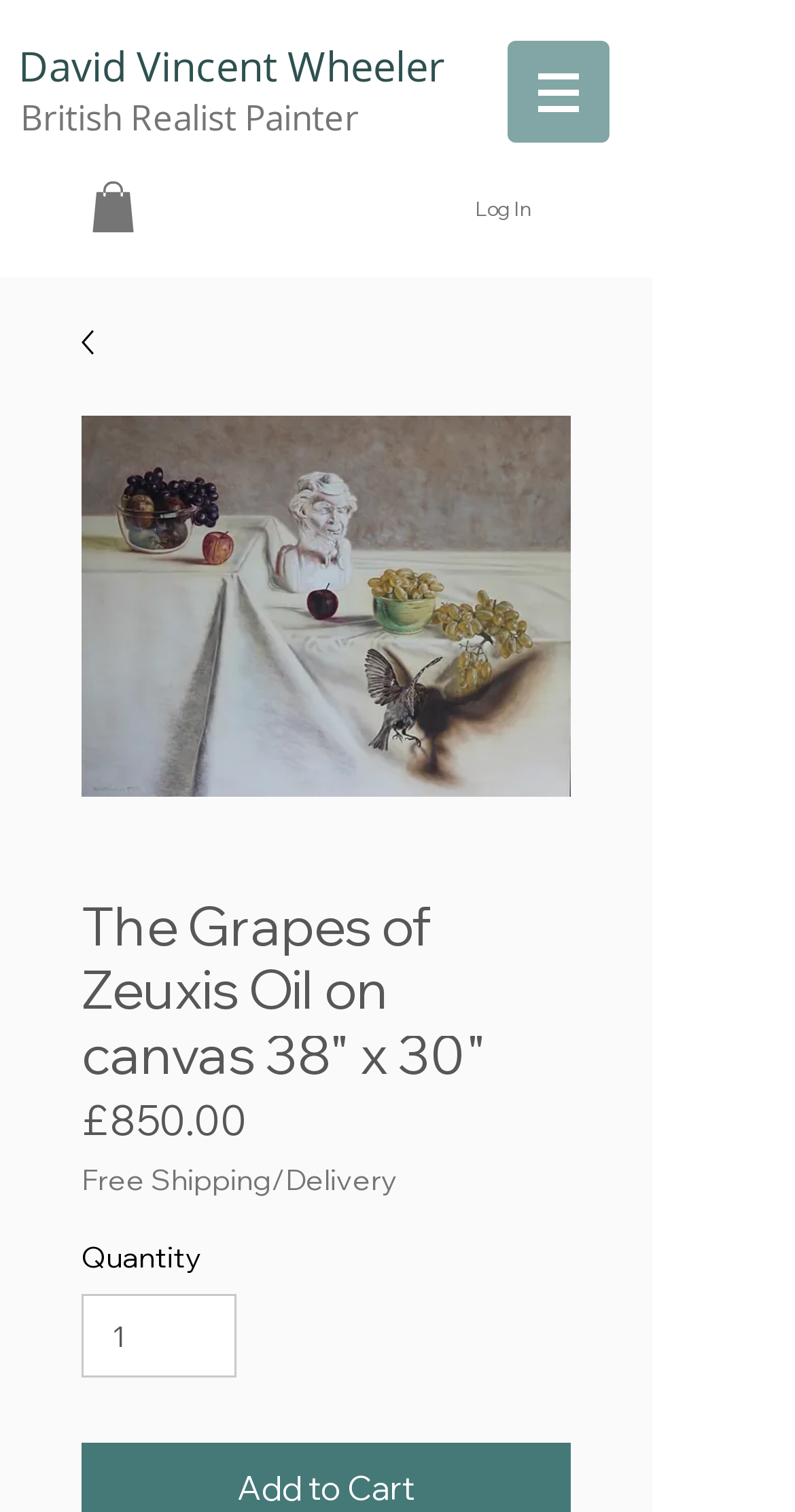Provide the text content of the webpage's main heading.

David Vincent Wheeler